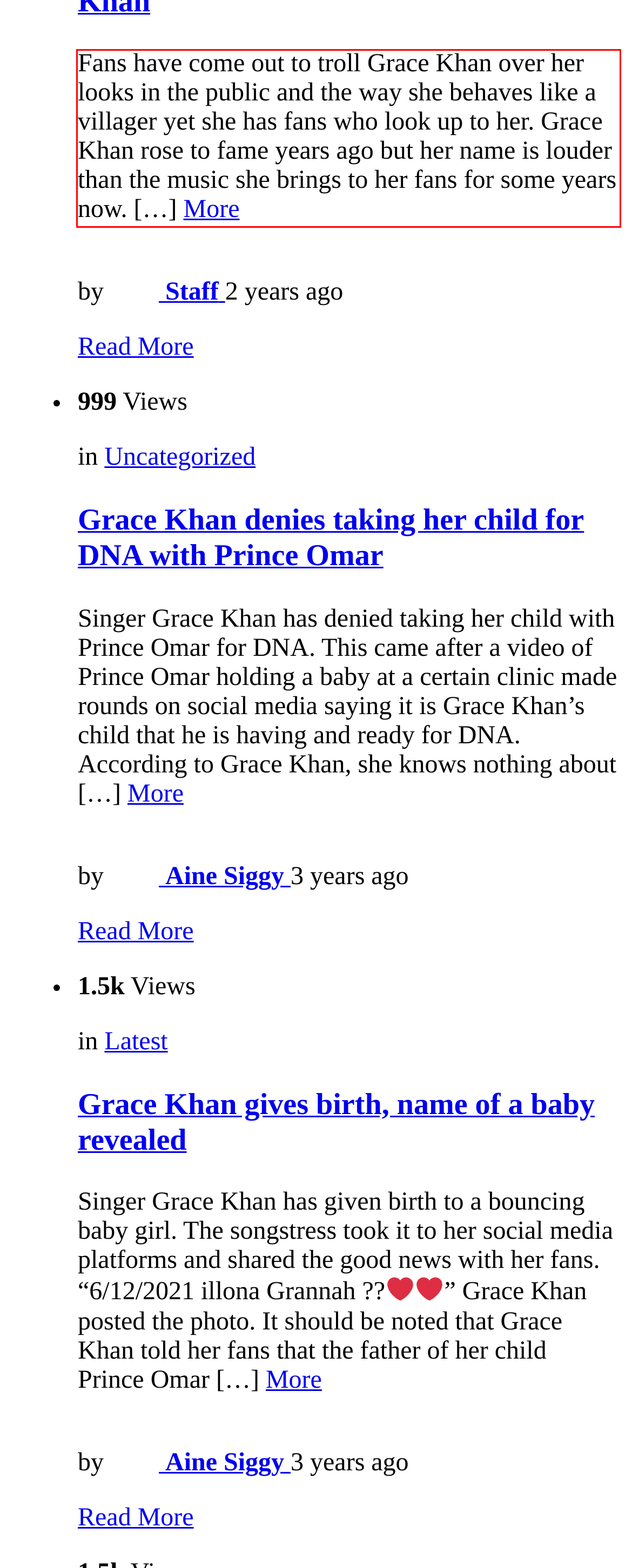Your task is to recognize and extract the text content from the UI element enclosed in the red bounding box on the webpage screenshot.

Fans have come out to troll Grace Khan over her looks in the public and the way she behaves like a villager yet she has fans who look up to her. Grace Khan rose to fame years ago but her name is louder than the music she brings to her fans for some years now. […] More